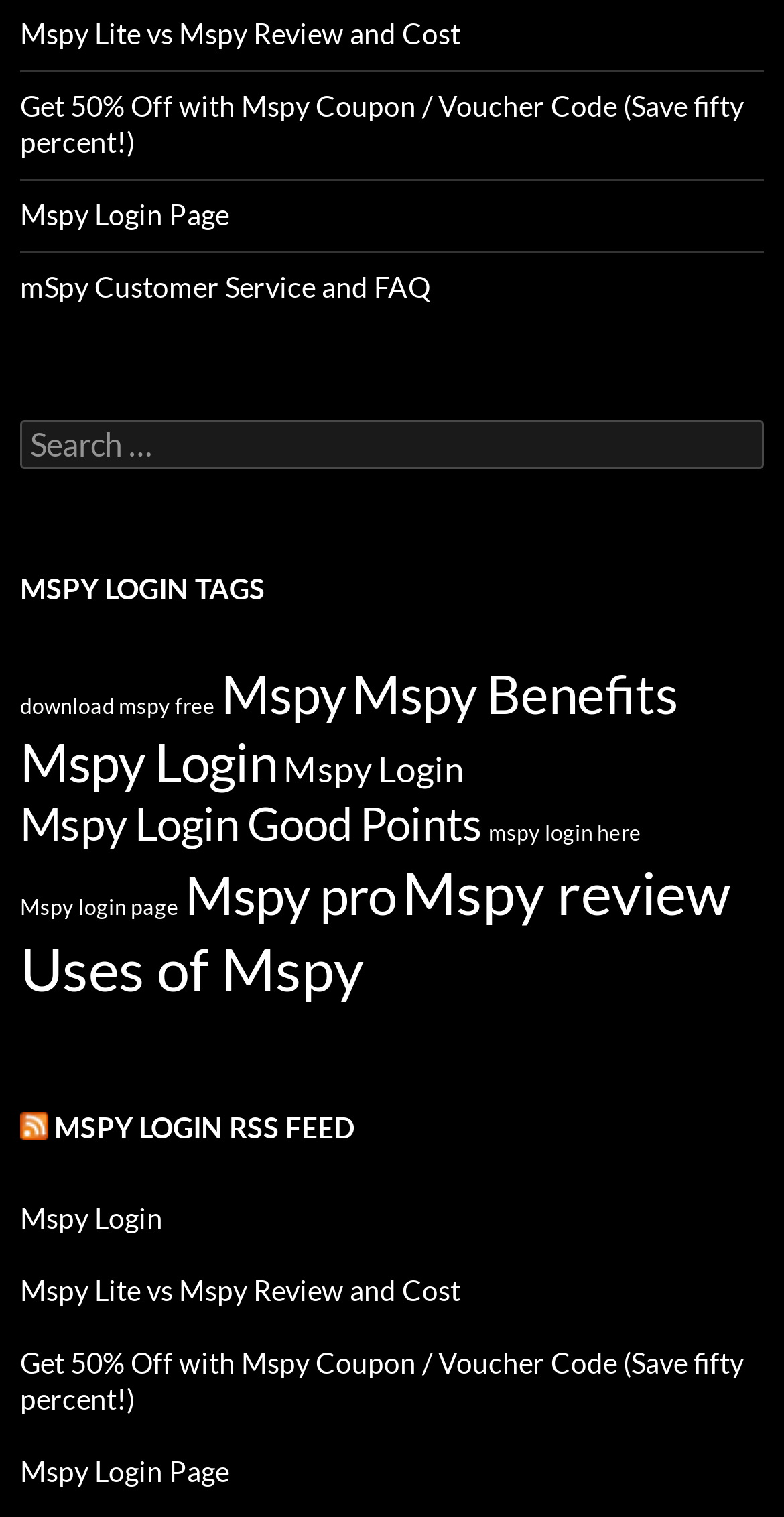What is the text next to the search box?
Please answer the question as detailed as possible.

The text next to the search box is 'Search for:' which is a static text with a bounding box of [0.023, 0.276, 0.131, 0.322].